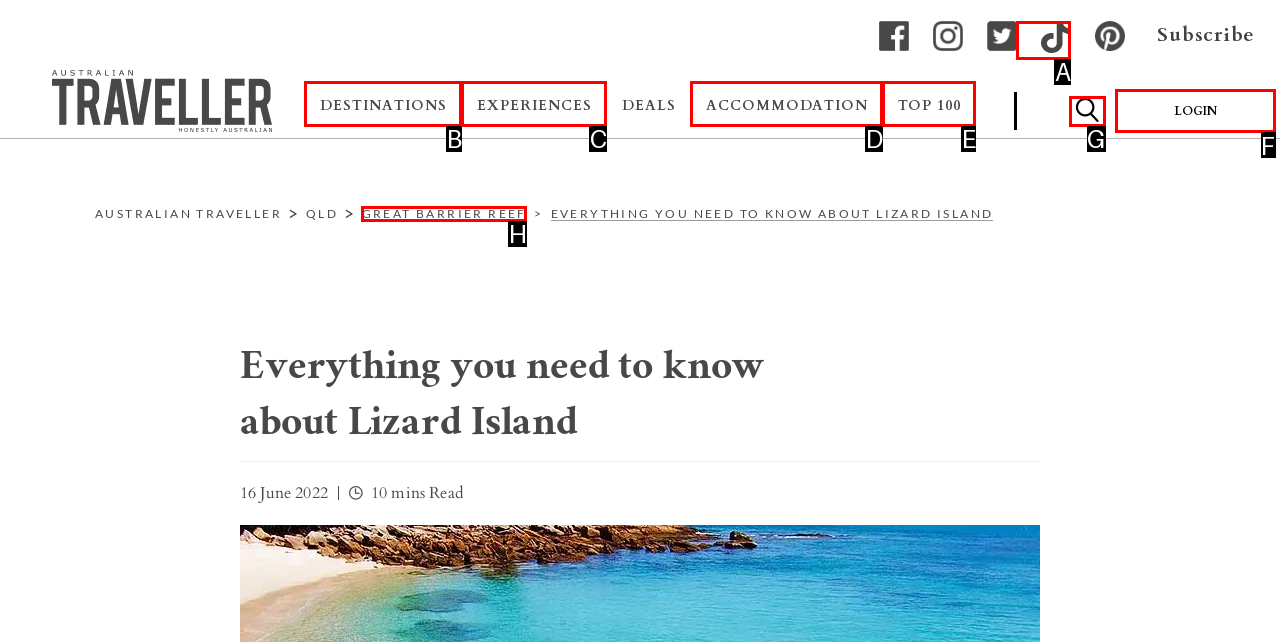Select the option that matches this description: parent_node: Subscribe aria-label="View our tiktok"
Answer by giving the letter of the chosen option.

A